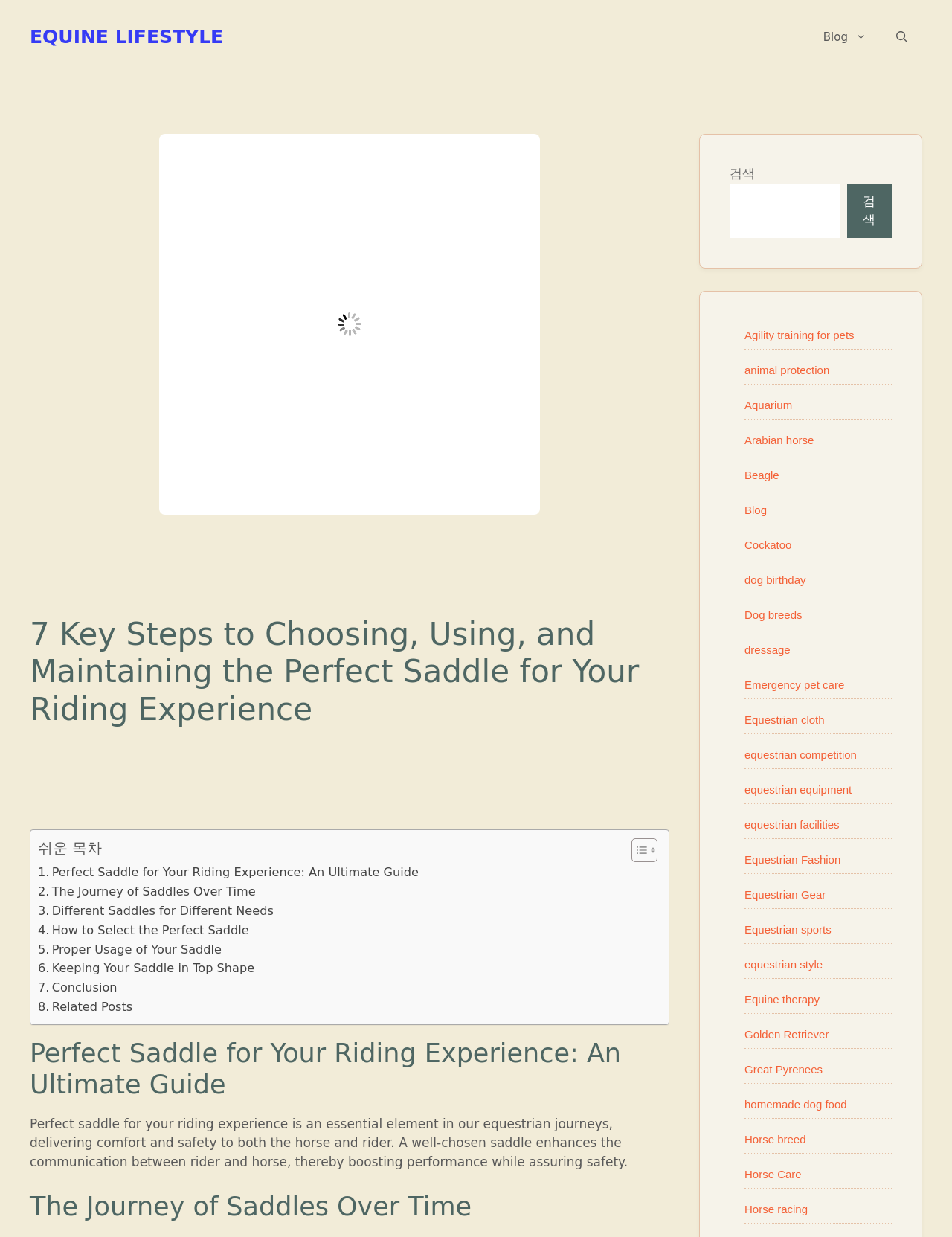Locate the bounding box coordinates of the item that should be clicked to fulfill the instruction: "Toggle the table of content".

[0.652, 0.677, 0.687, 0.698]